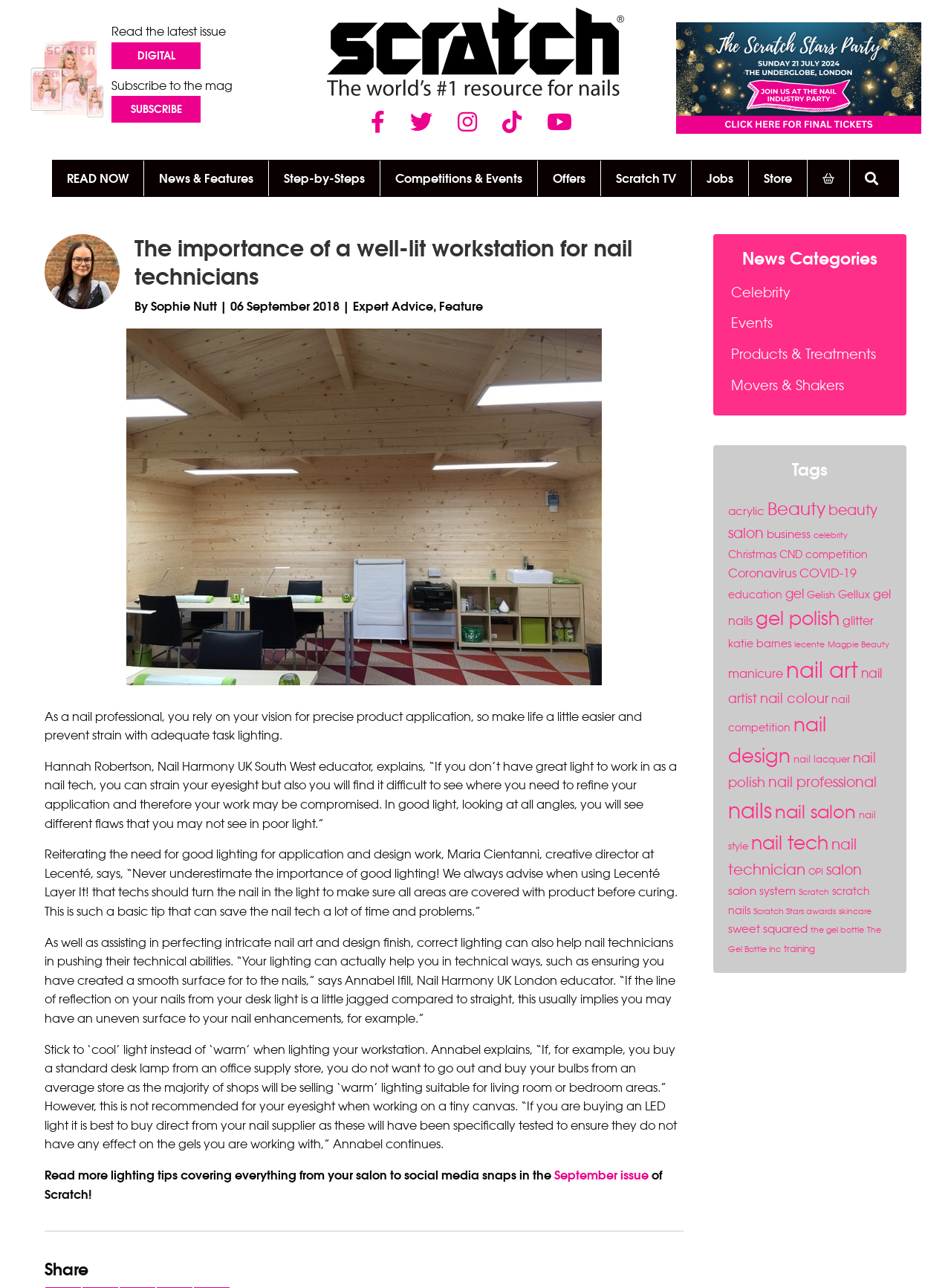What is the topic of the article?
Using the image, give a concise answer in the form of a single word or short phrase.

nail technicians